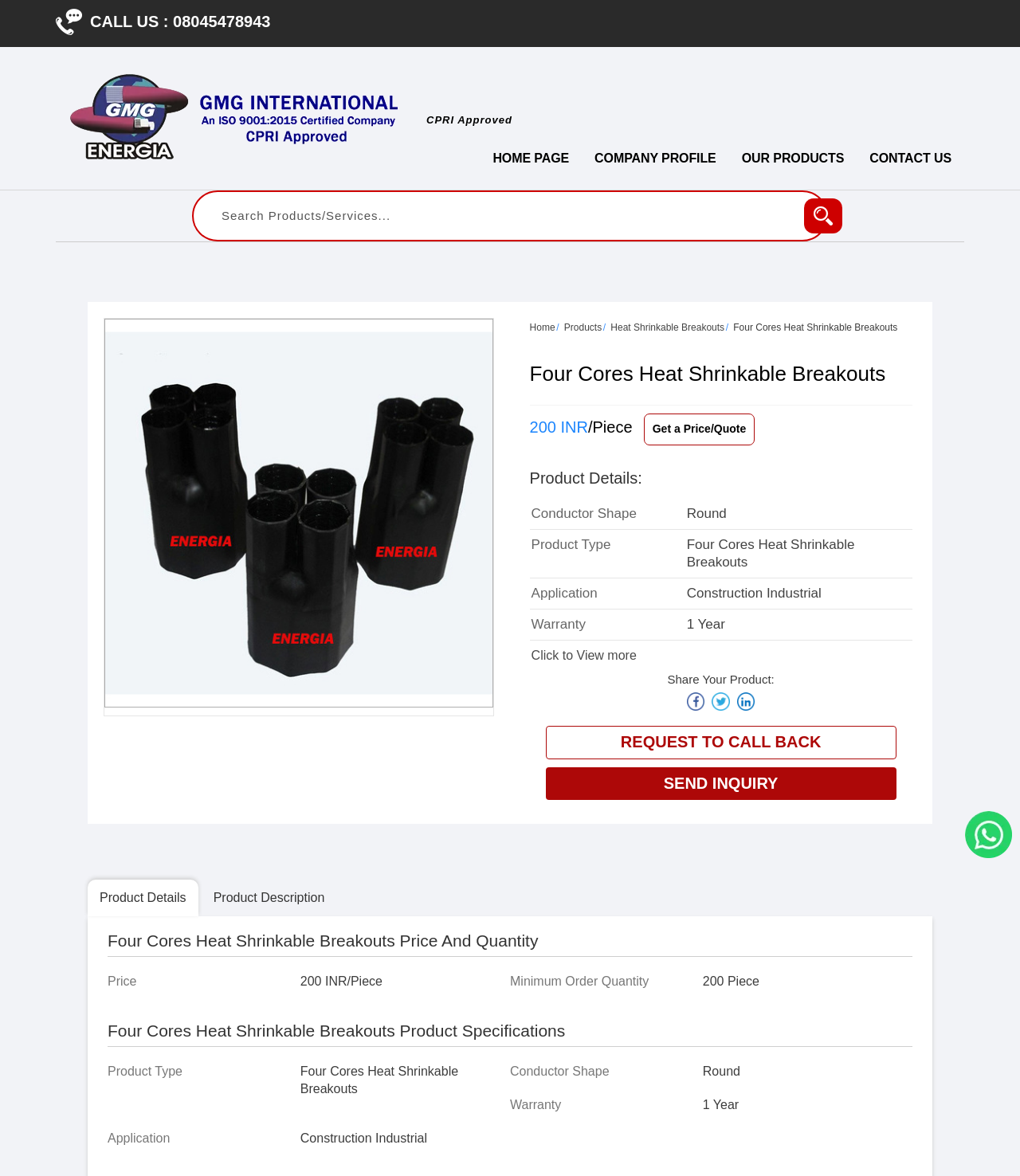Identify the bounding box for the UI element that is described as follows: "Home".

[0.519, 0.274, 0.544, 0.283]